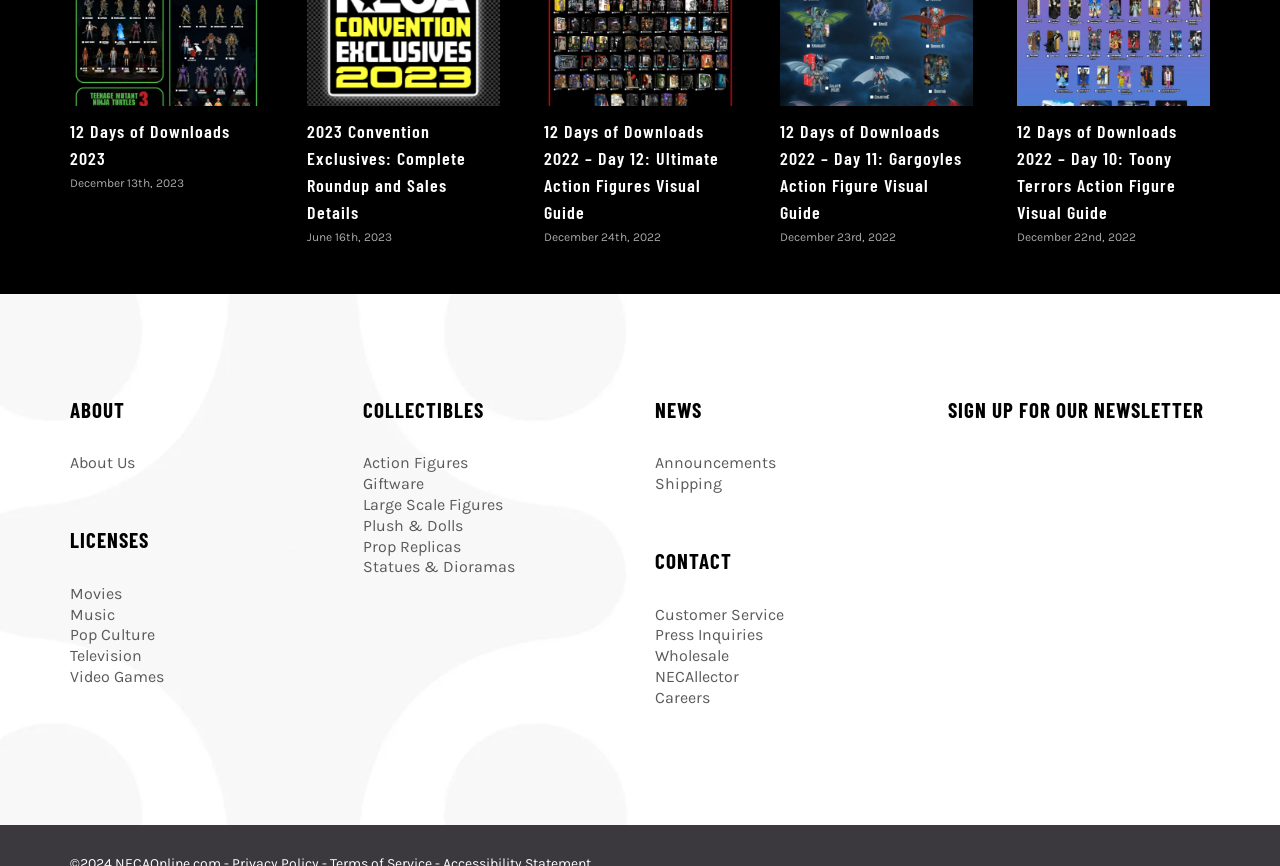Please determine the bounding box coordinates of the element's region to click in order to carry out the following instruction: "View 2023 Convention Exclusives". The coordinates should be four float numbers between 0 and 1, i.e., [left, top, right, bottom].

[0.24, 0.138, 0.364, 0.257]